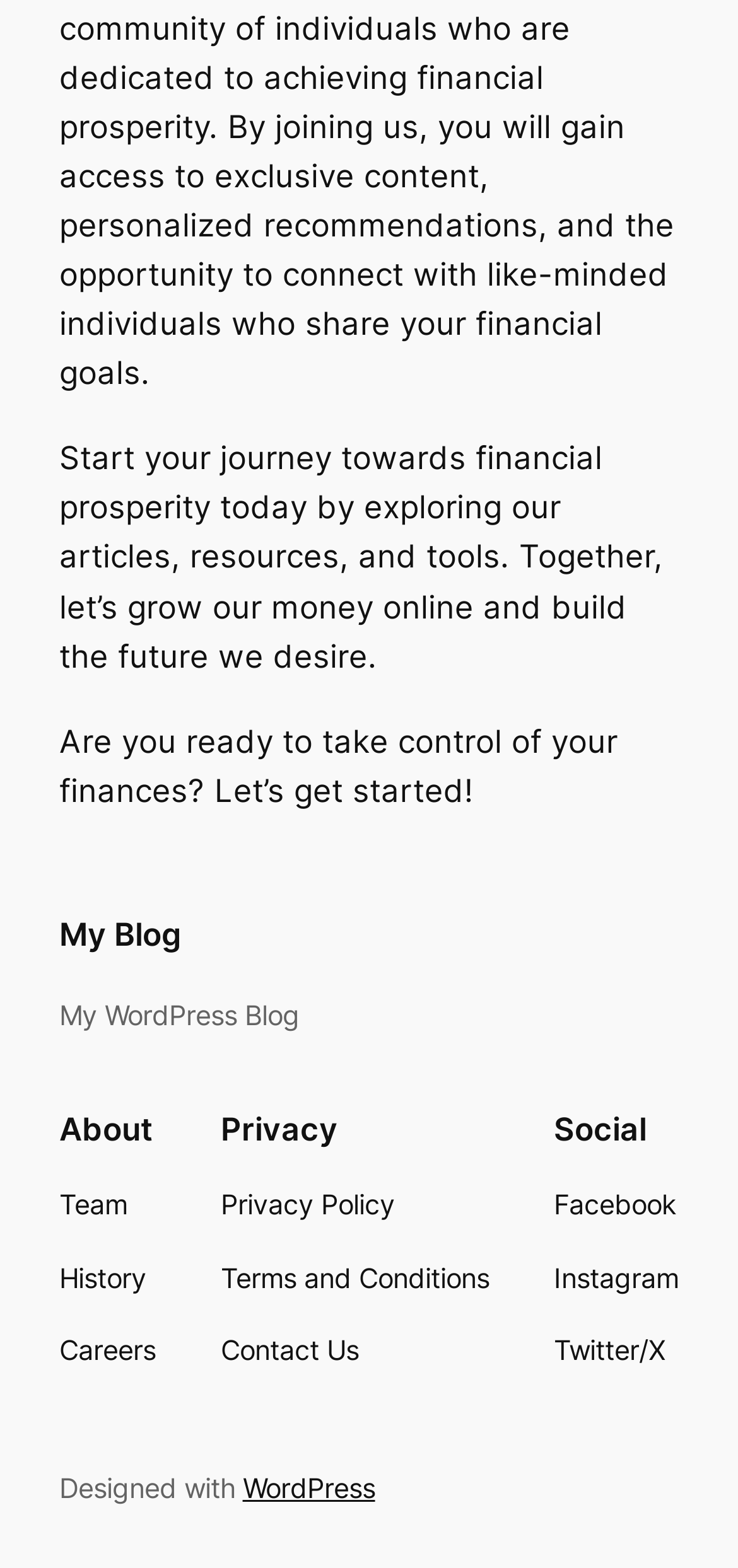How many social media links are there?
From the screenshot, provide a brief answer in one word or phrase.

3